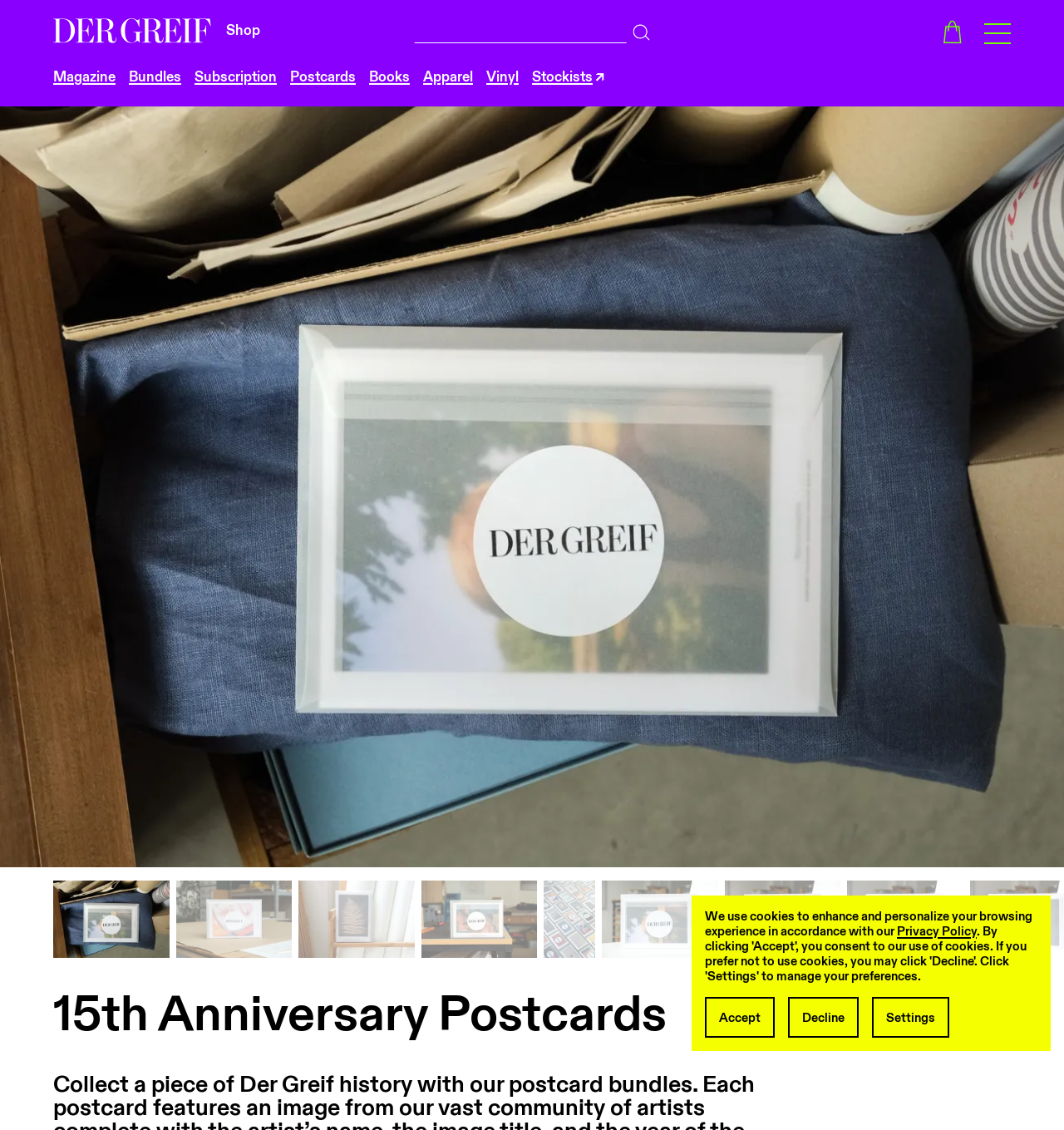Could you specify the bounding box coordinates for the clickable section to complete the following instruction: "Go to the 'Postcards' page"?

[0.273, 0.06, 0.334, 0.077]